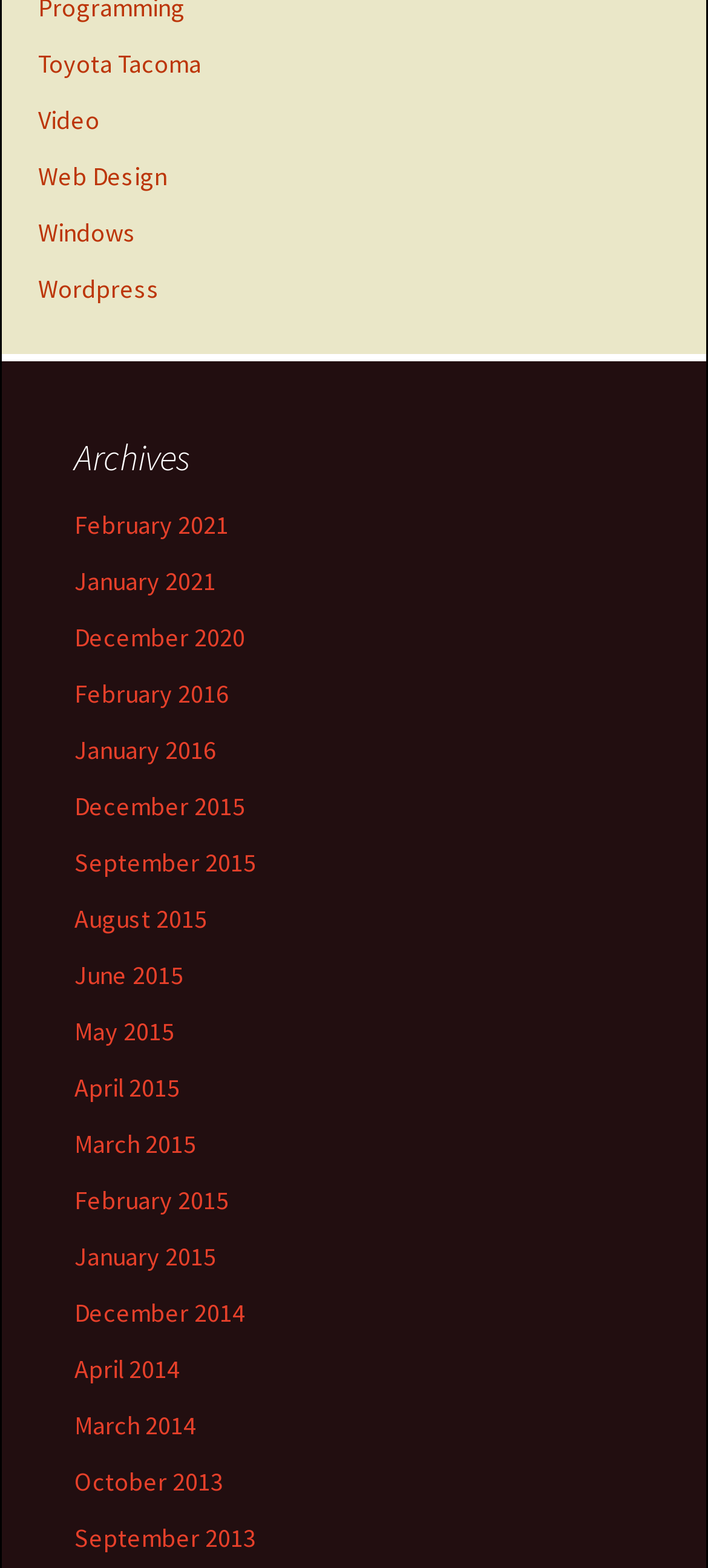Find the bounding box coordinates for the area you need to click to carry out the instruction: "Explore Web Design". The coordinates should be four float numbers between 0 and 1, indicated as [left, top, right, bottom].

[0.054, 0.102, 0.236, 0.123]